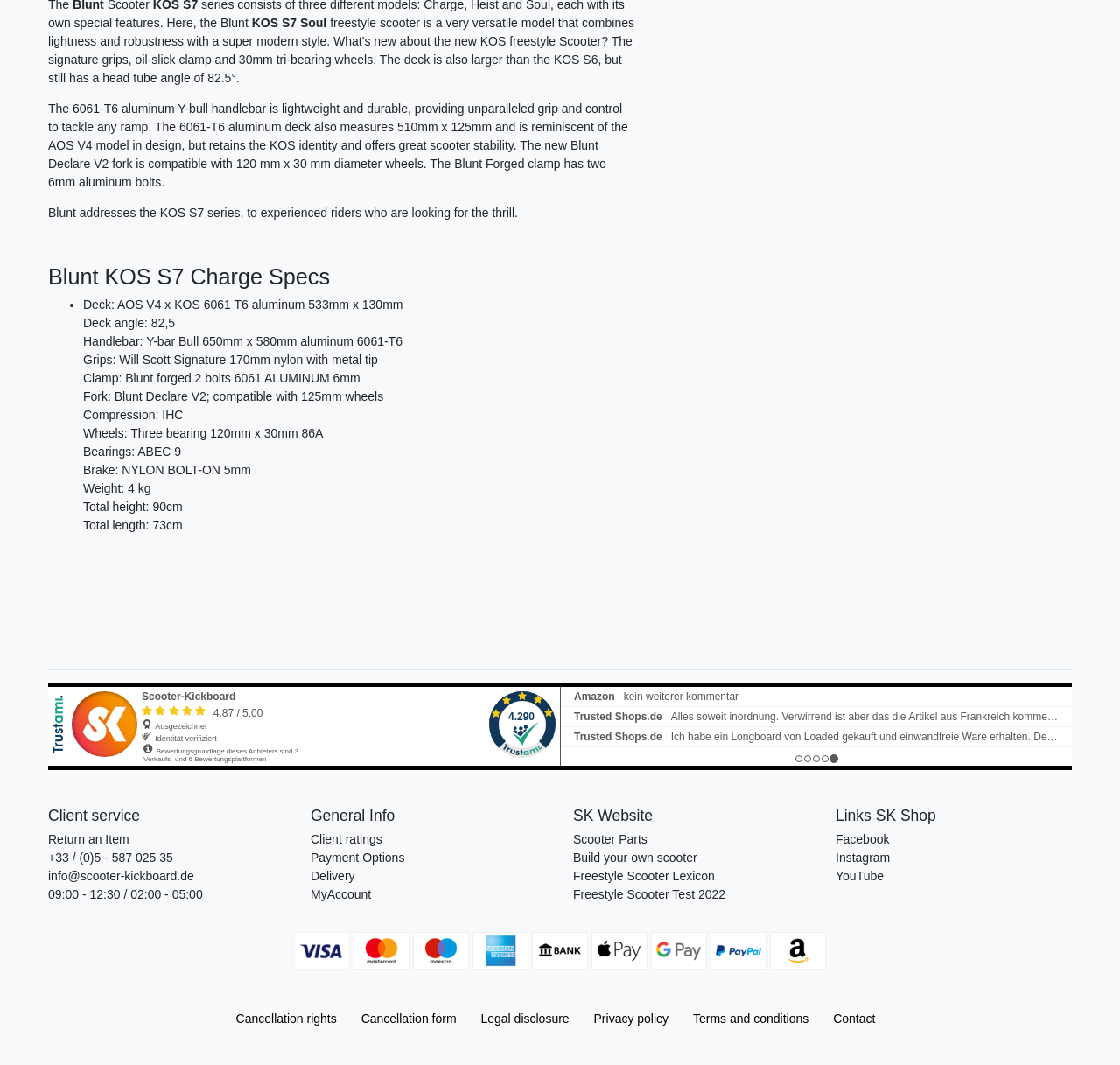Identify the bounding box coordinates of the area you need to click to perform the following instruction: "Click on 'Return an Item'".

[0.043, 0.78, 0.115, 0.797]